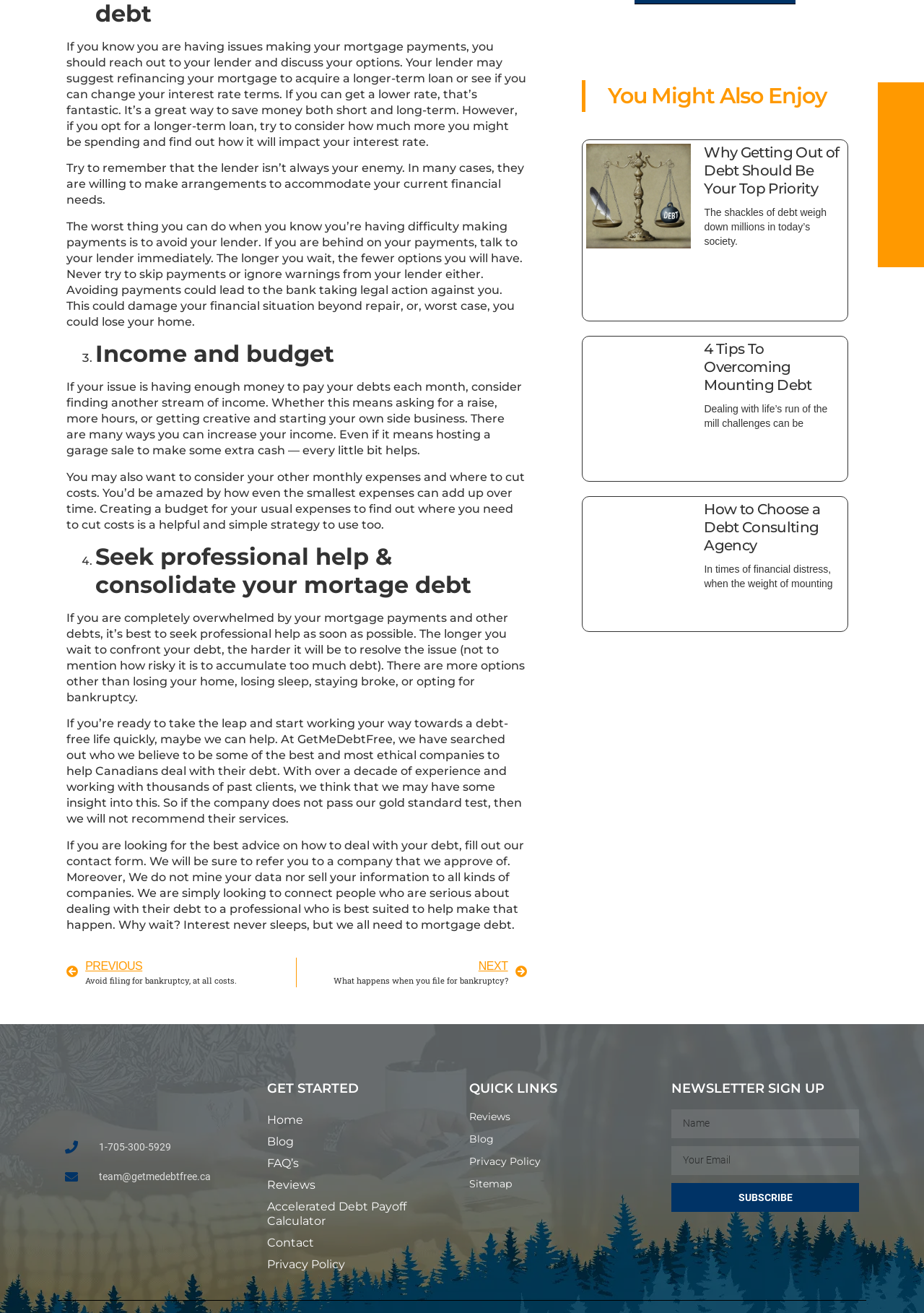Give a one-word or one-phrase response to the question: 
What is the purpose of the contact form?

To get debt help